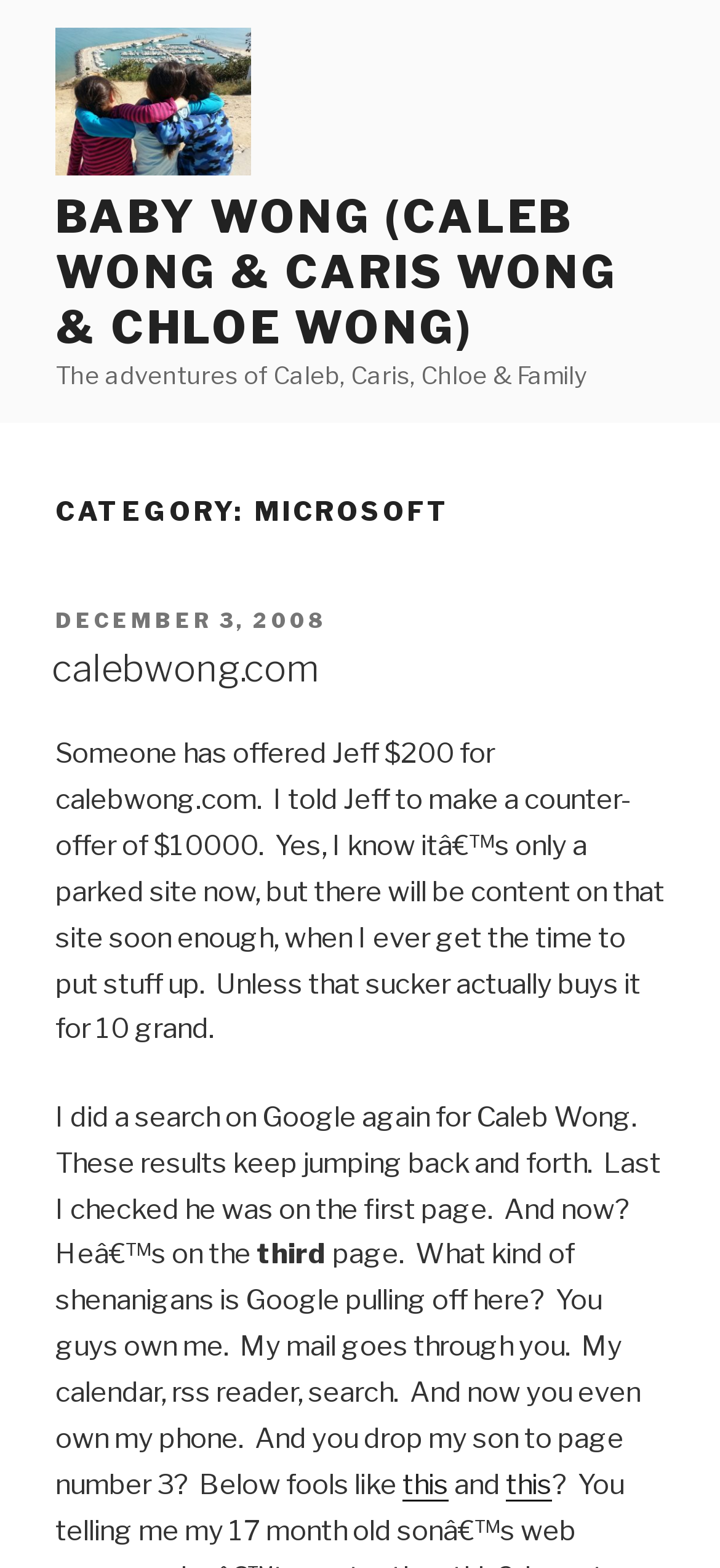What is the offer mentioned in the post for the website?
Please use the image to provide a one-word or short phrase answer.

$200